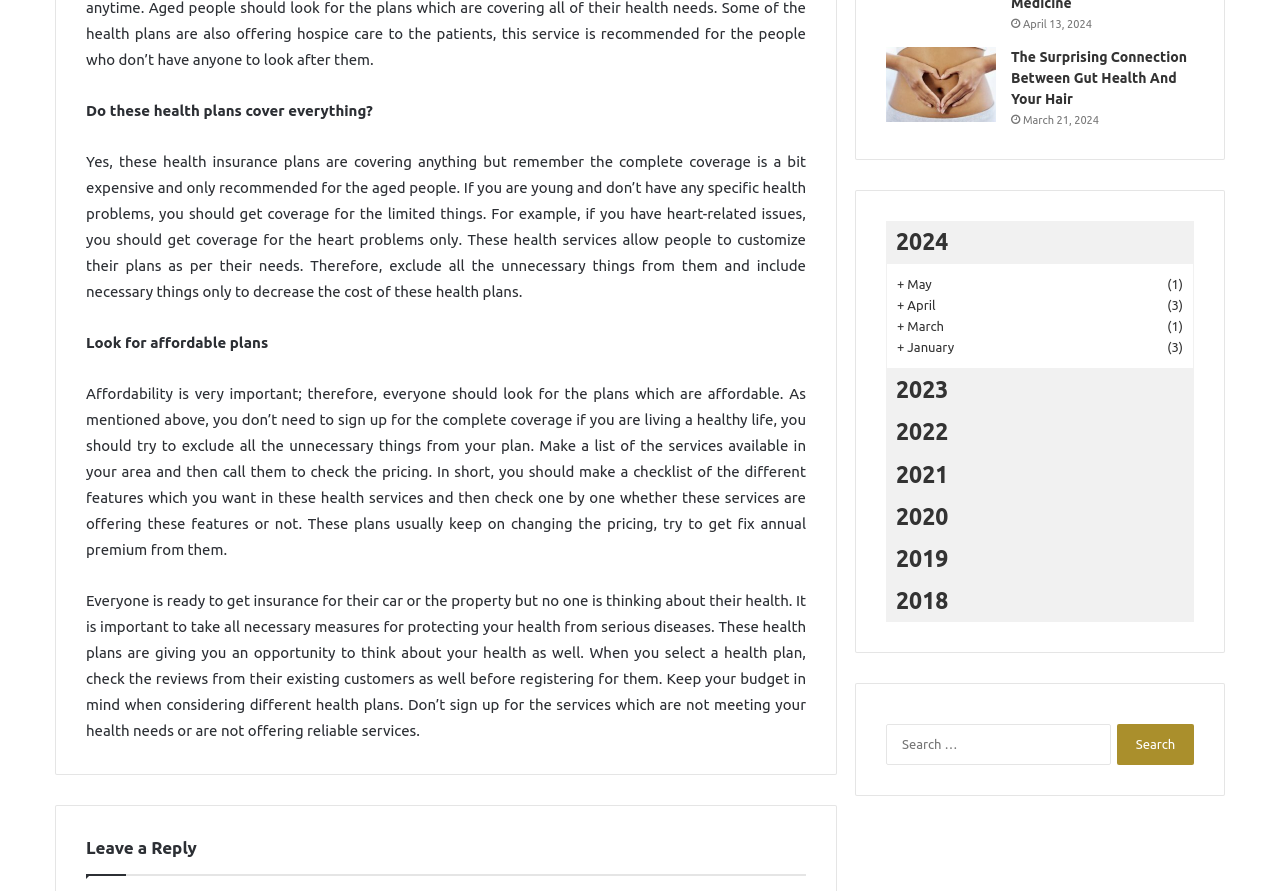Please find the bounding box coordinates for the clickable element needed to perform this instruction: "View posts from 2024".

[0.692, 0.248, 0.933, 0.295]